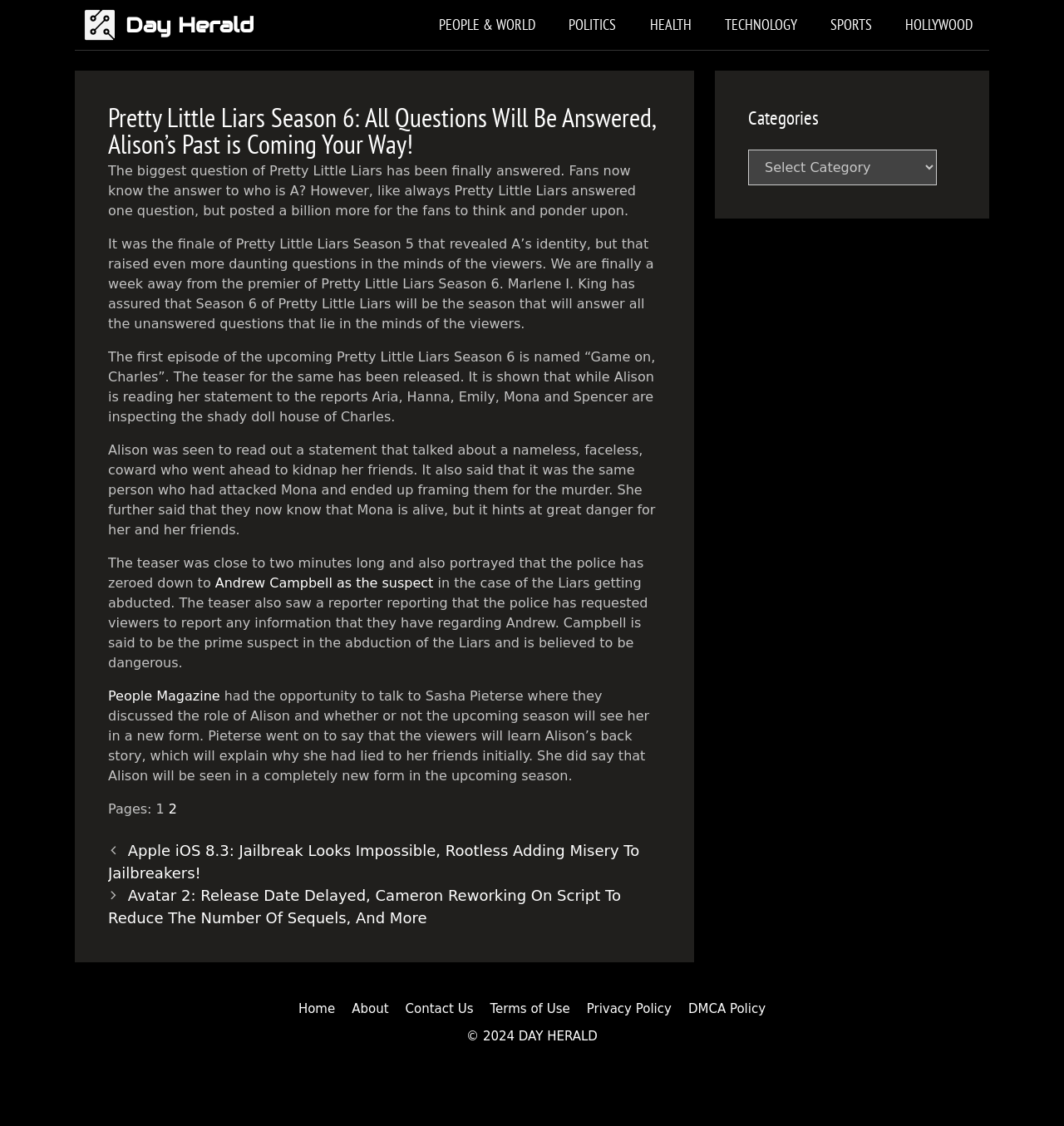Determine the bounding box coordinates for the HTML element described here: "Technology".

[0.665, 0.0, 0.765, 0.044]